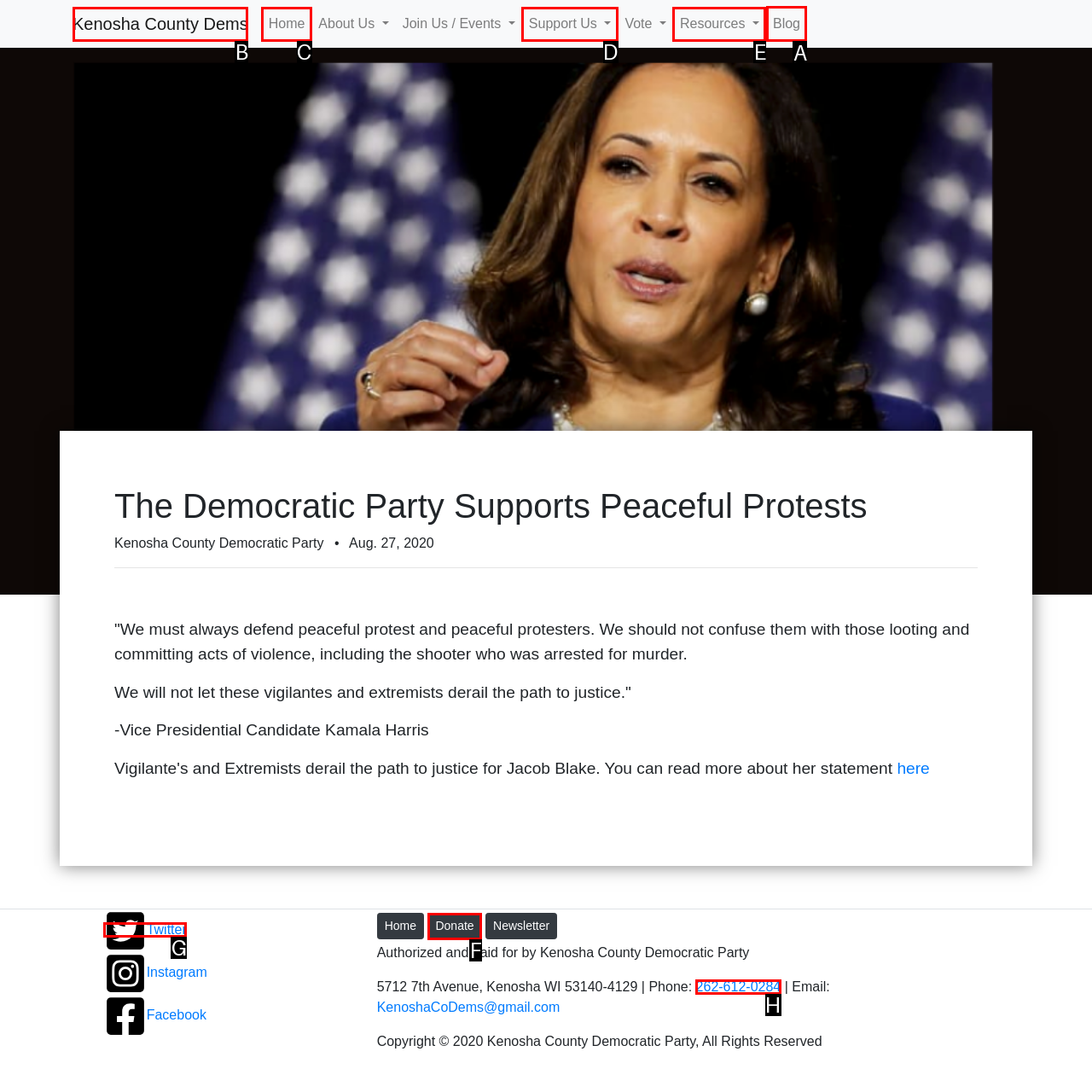Indicate the HTML element to be clicked to accomplish this task: Read the blog Respond using the letter of the correct option.

A